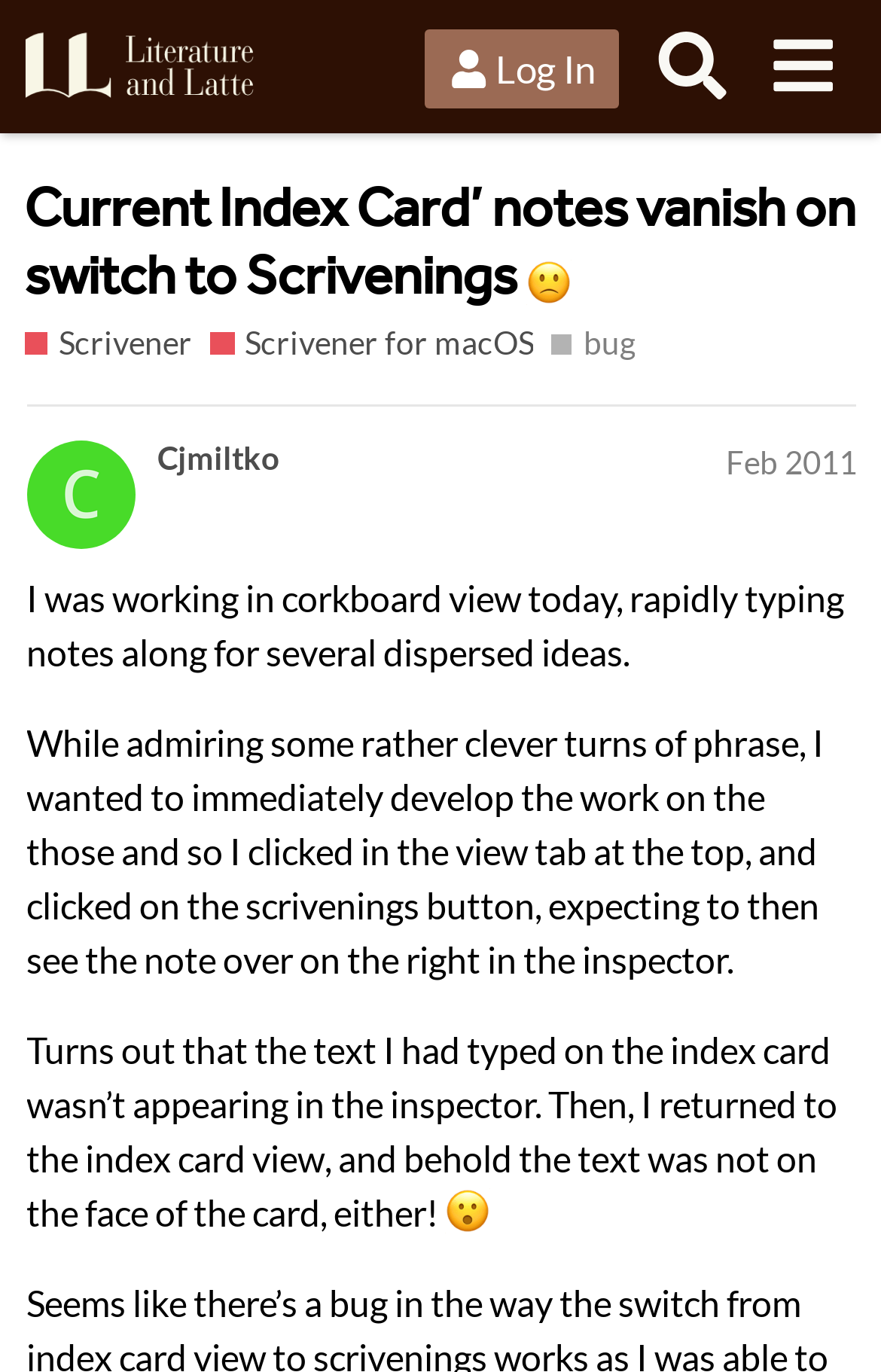Based on the description "​", find the bounding box of the specified UI element.

[0.724, 0.008, 0.848, 0.088]